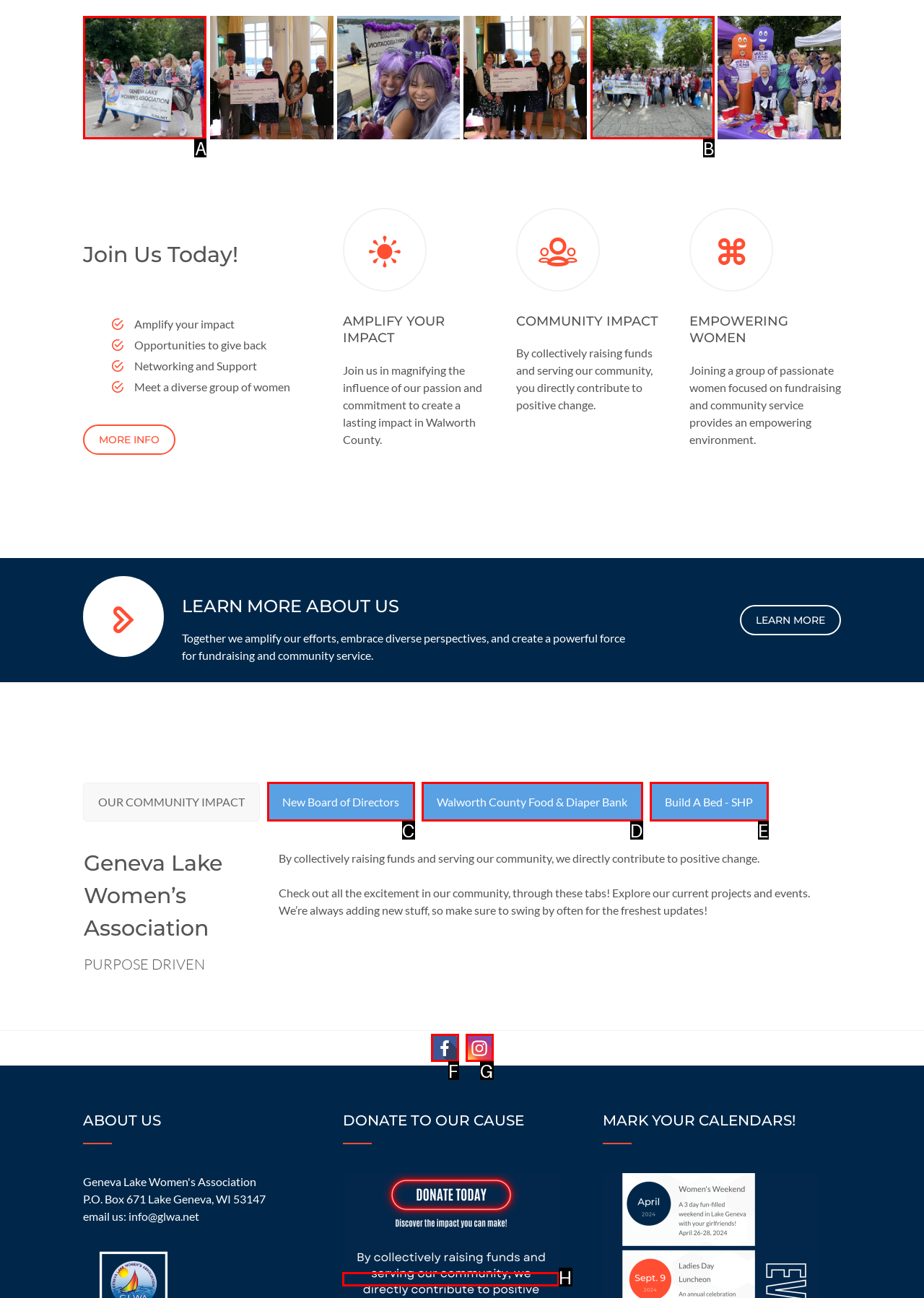Identify the correct UI element to click for this instruction: Donate to the cause
Respond with the appropriate option's letter from the provided choices directly.

H